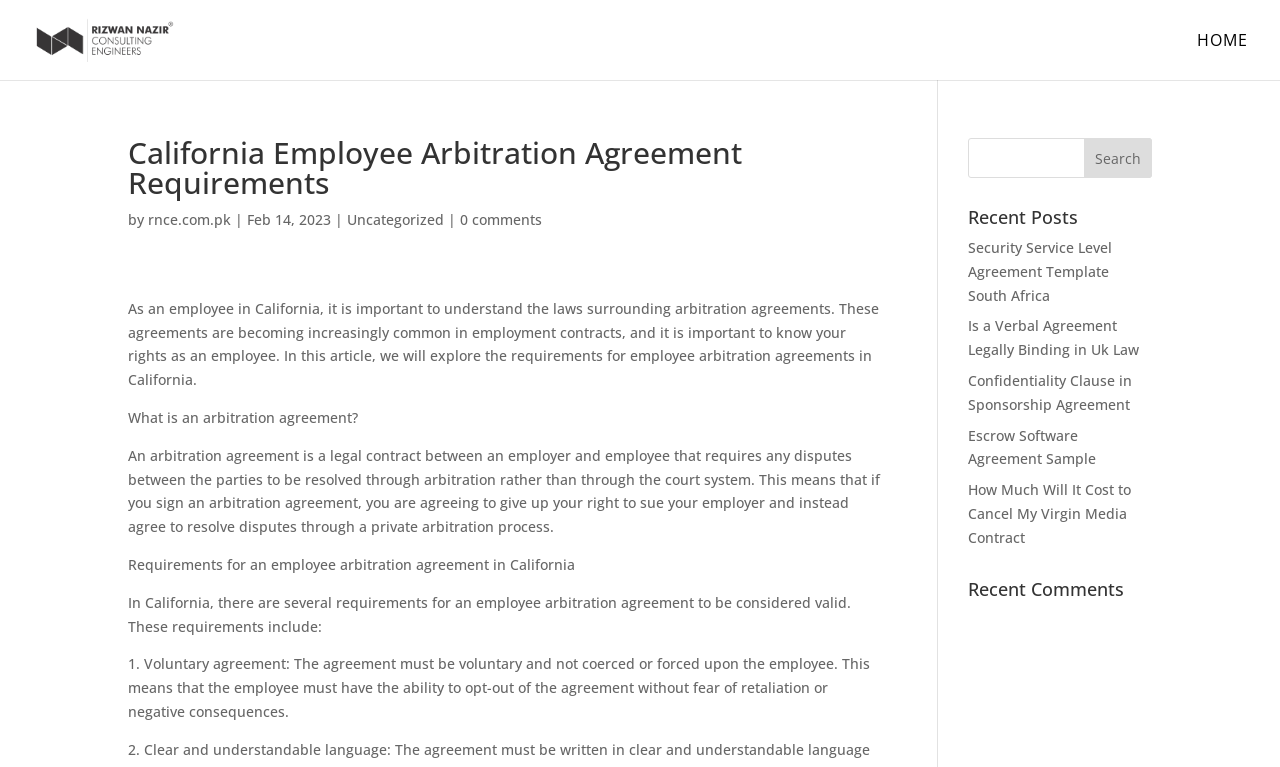Identify the coordinates of the bounding box for the element that must be clicked to accomplish the instruction: "Click on the link to Security Service Level Agreement Template South Africa".

[0.756, 0.31, 0.869, 0.397]